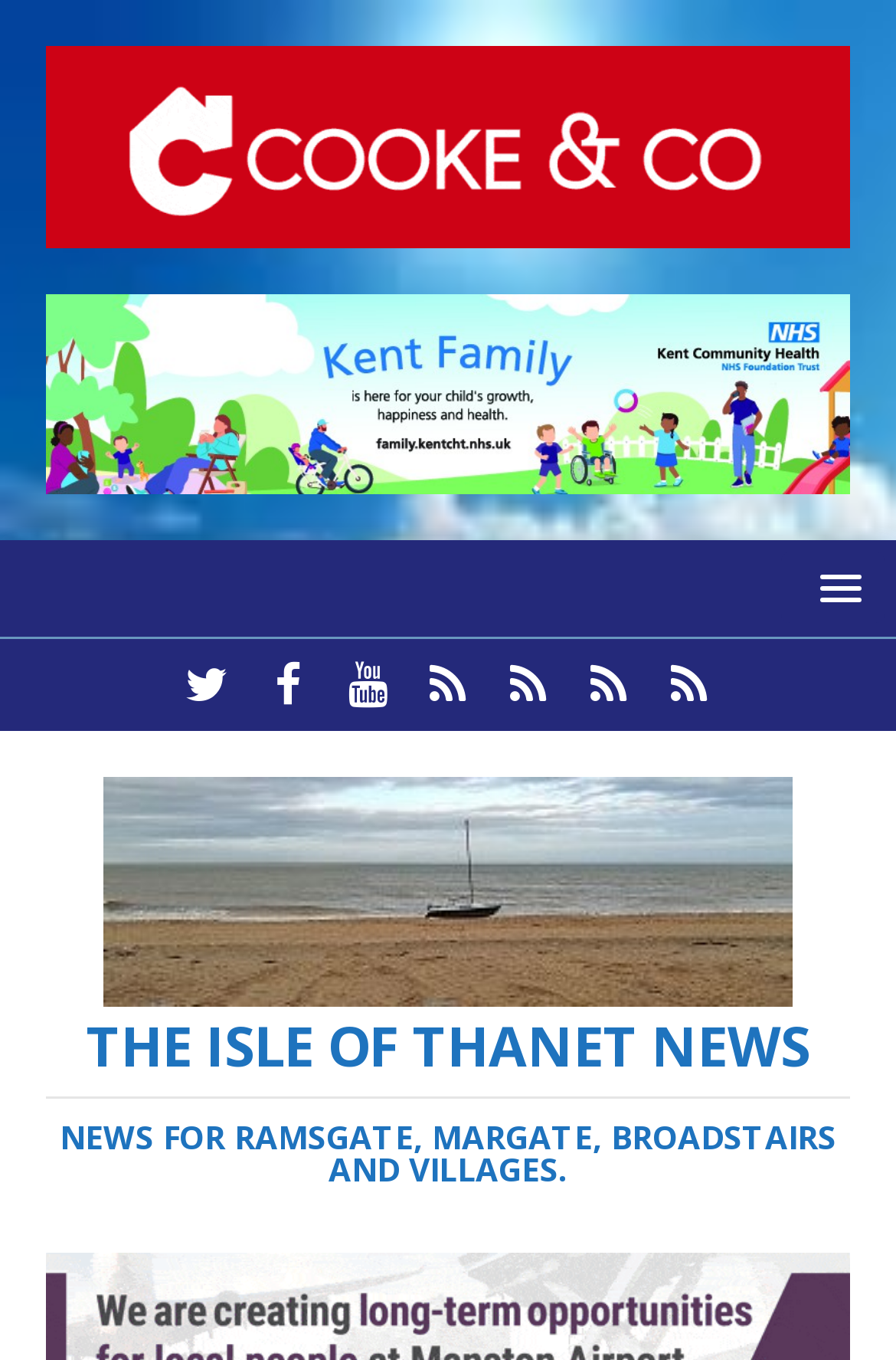How many navigation links are present?
Please use the visual content to give a single word or phrase answer.

7